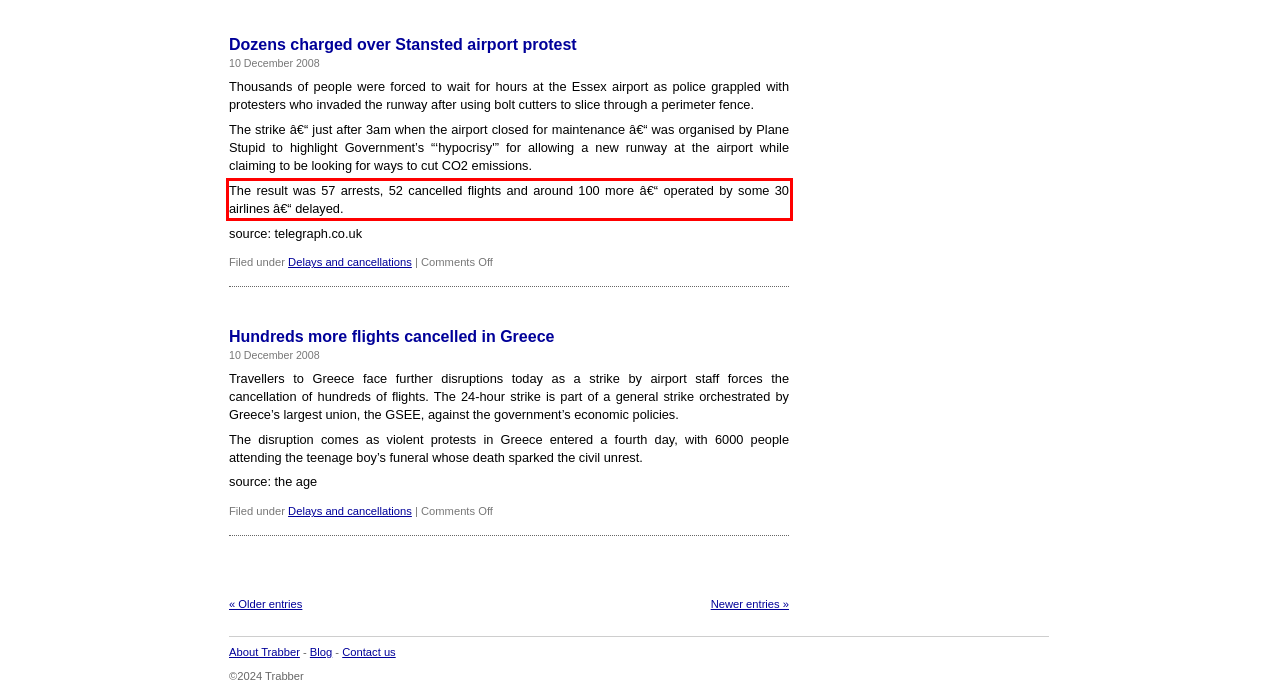With the given screenshot of a webpage, locate the red rectangle bounding box and extract the text content using OCR.

The result was 57 arrests, 52 cancelled flights and around 100 more â€“ operated by some 30 airlines â€“ delayed.